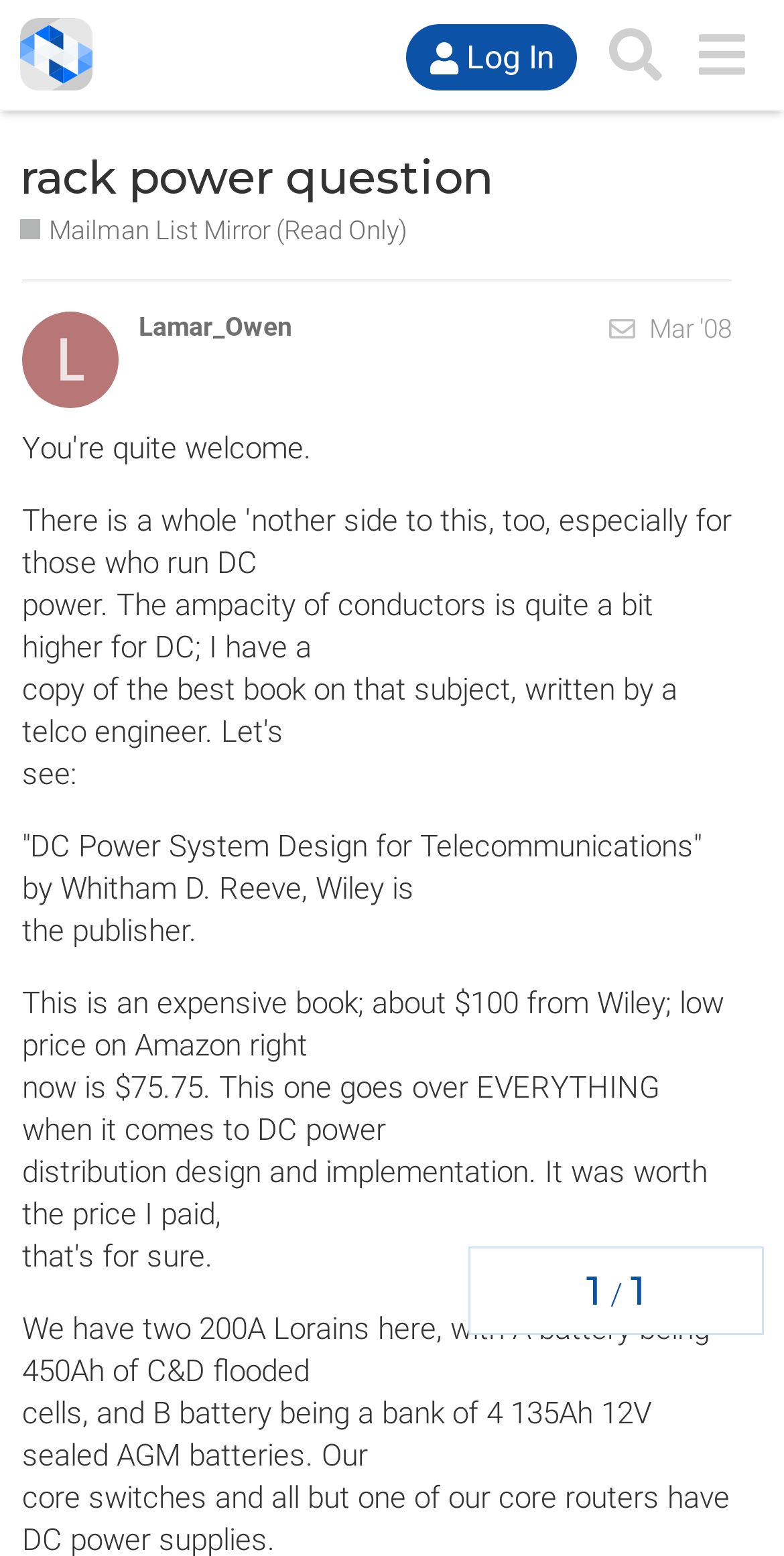Answer the question with a single word or phrase: 
What is the name of the mailing list?

NANOG